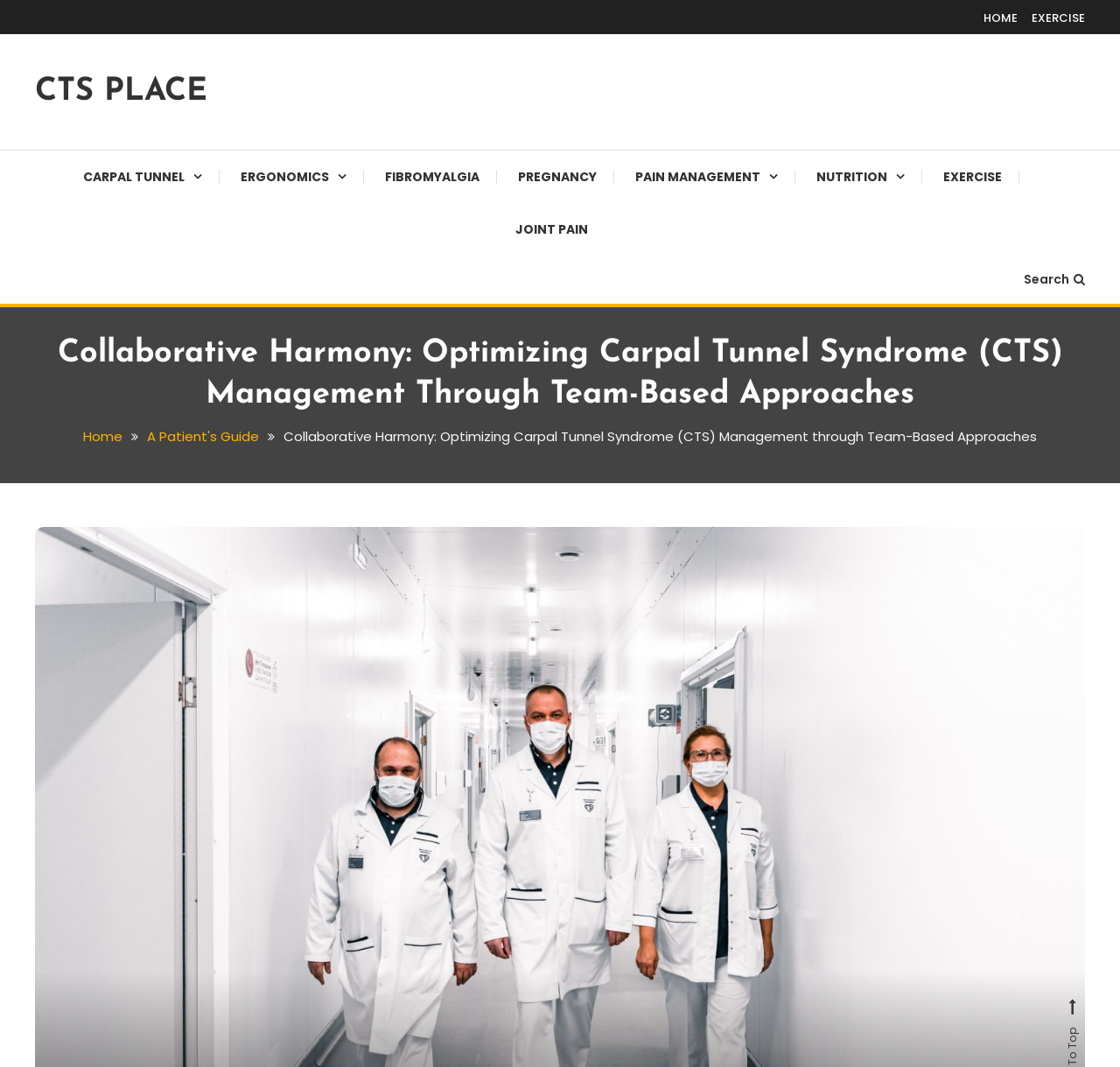How many links are in the top navigation bar?
Refer to the image and give a detailed answer to the question.

I counted the number of link elements at the top of the page, which are 'HOME' and 'EXERCISE', and found that there are two links in the top navigation bar.